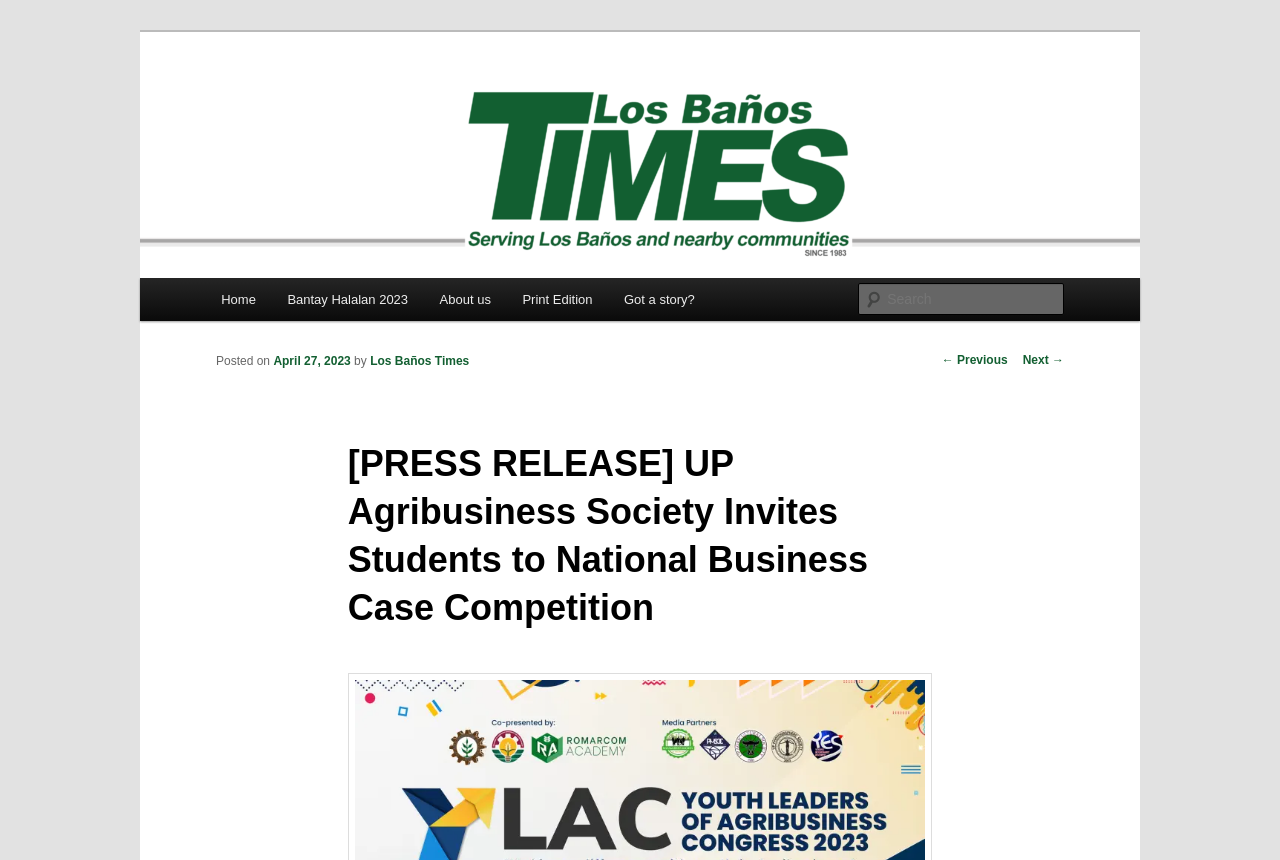Determine the bounding box coordinates of the clickable region to follow the instruction: "Search for something".

[0.671, 0.329, 0.831, 0.366]